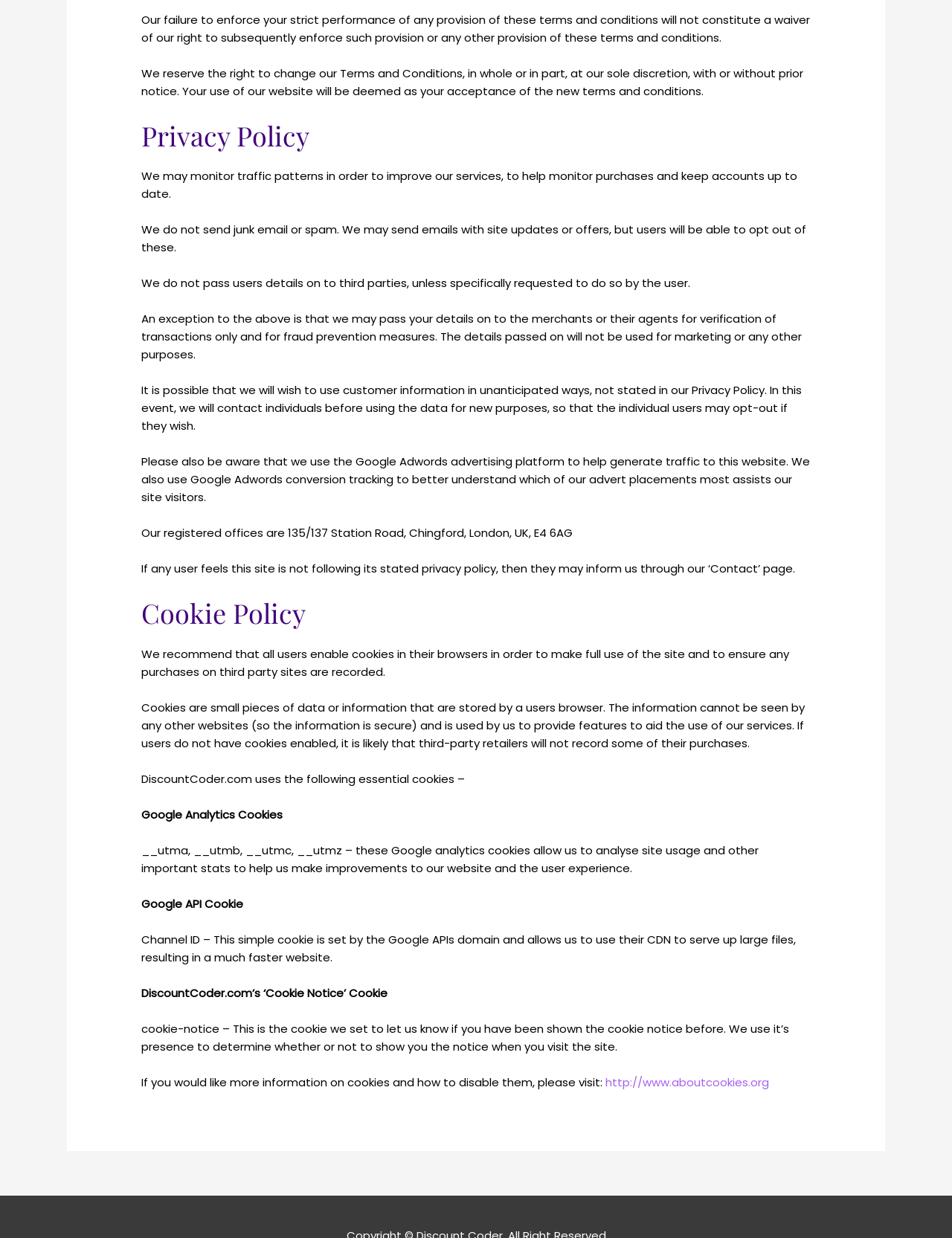What type of cookies does the website use?
Please interpret the details in the image and answer the question thoroughly.

The website uses Google Analytics Cookies, specifically __utma, __utmb, __utmc, and __utmz, to analyze site usage and other important stats to help make improvements to the website and user experience.